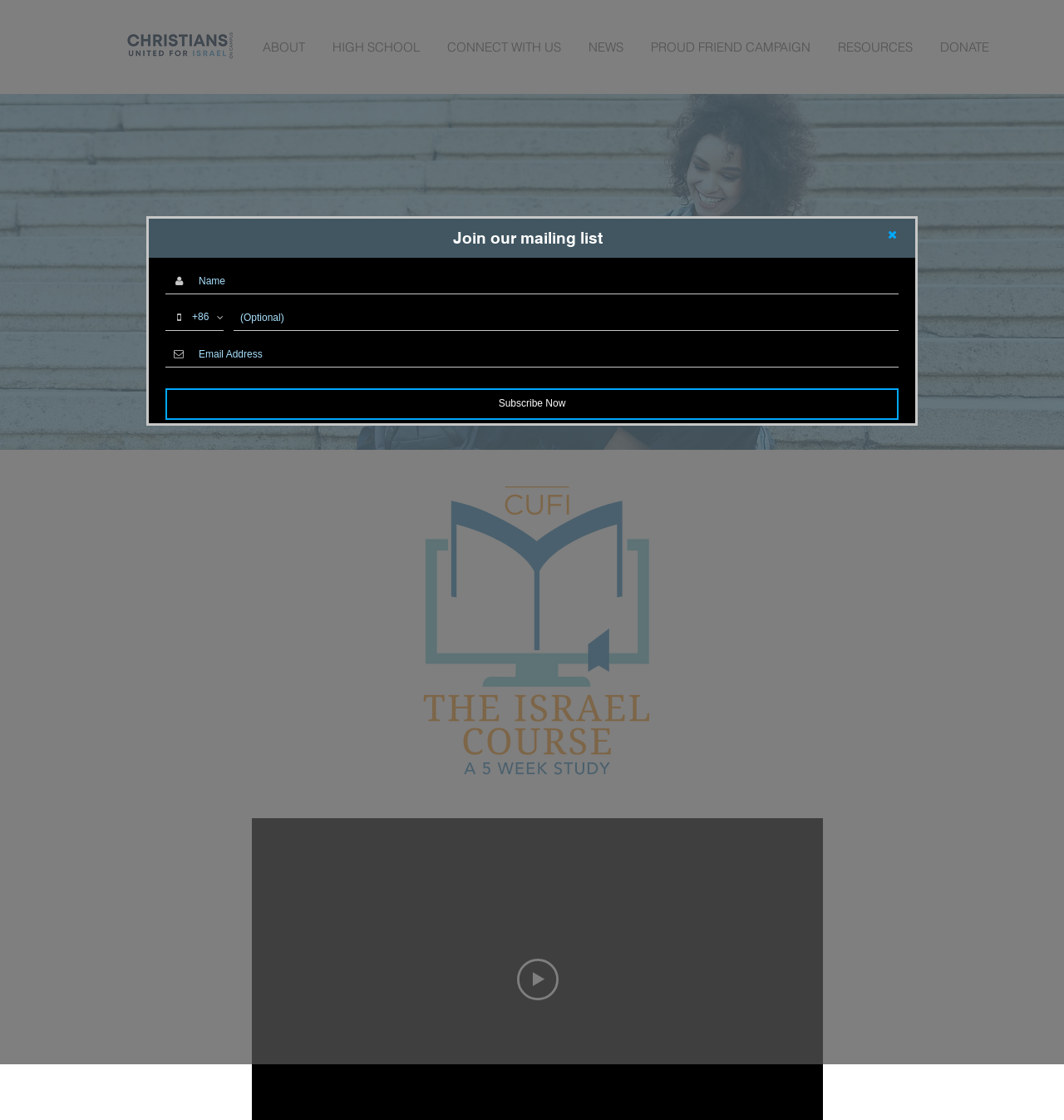Could you specify the bounding box coordinates for the clickable section to complete the following instruction: "Go to the CURRENT USTR.GOV WEBSITE"?

None